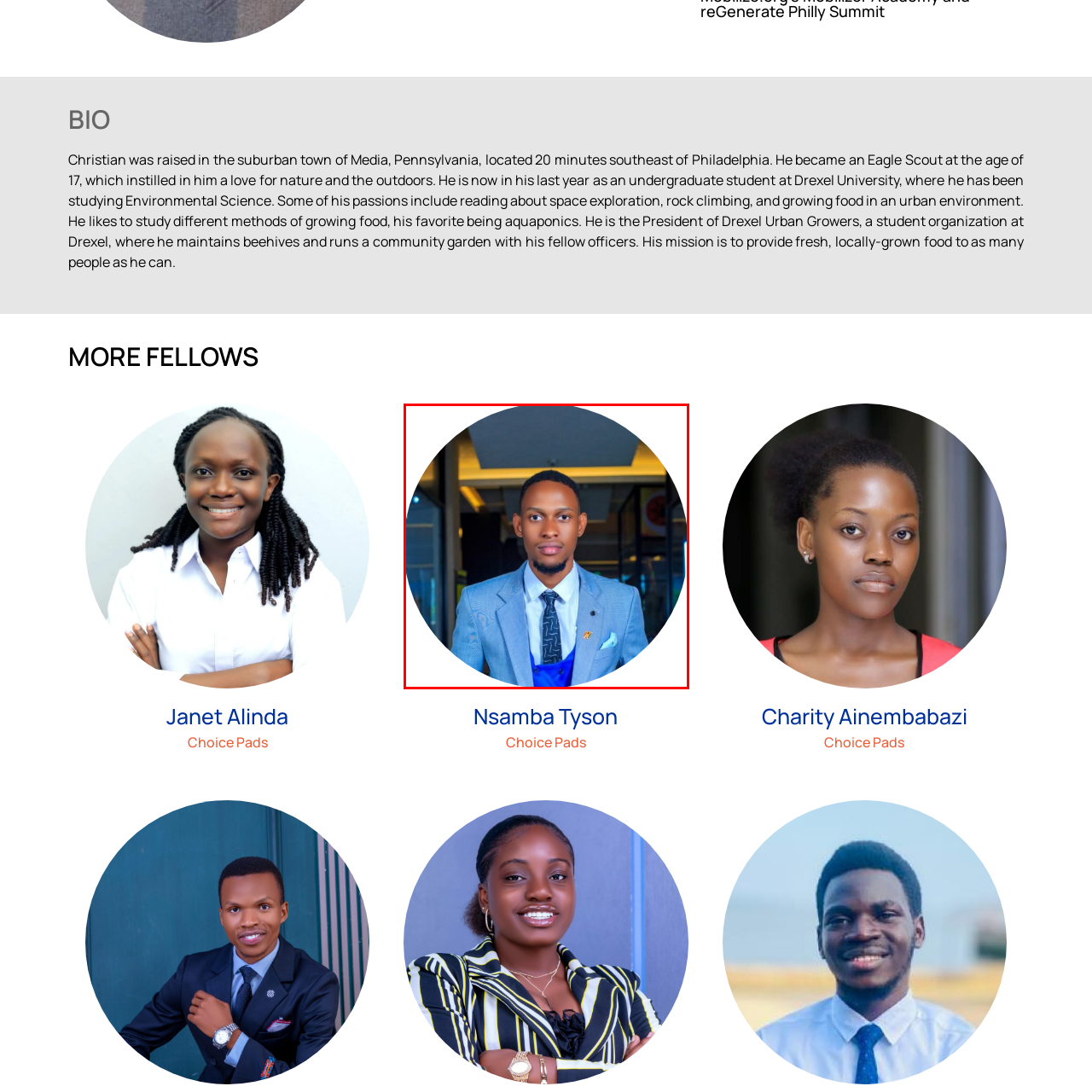Direct your attention to the section marked by the red bounding box and construct a detailed answer to the following question based on the image: What is the atmosphere of the venue?

The caption describes the backdrop as having well-lit, spacious interiors, which creates an overall sophisticated atmosphere, suggesting a high-end or upscale environment.